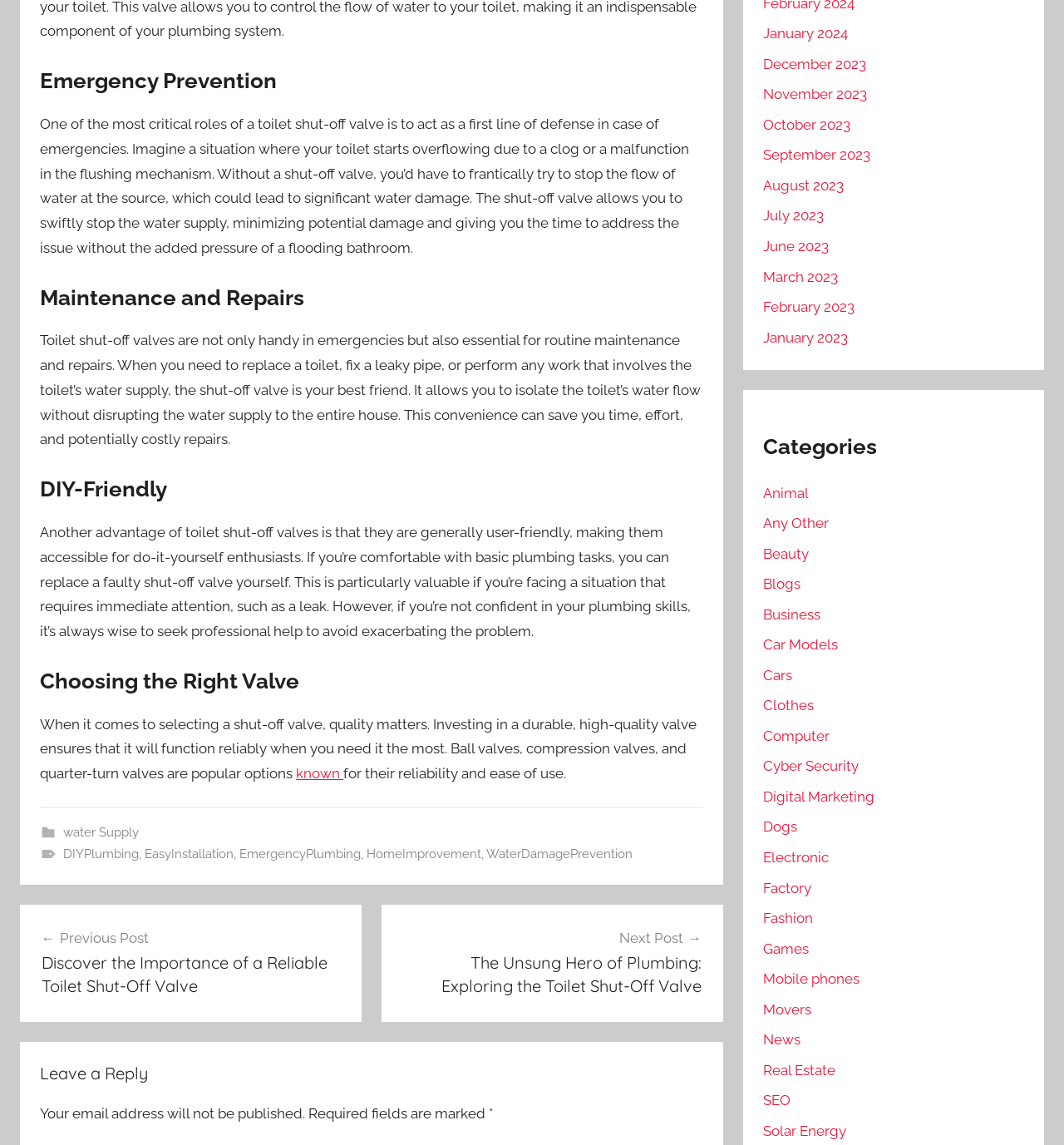Please identify the bounding box coordinates of the region to click in order to complete the given instruction: "Click on the 'Next Post→' link". The coordinates should be four float numbers between 0 and 1, i.e., [left, top, right, bottom].

[0.378, 0.809, 0.659, 0.871]